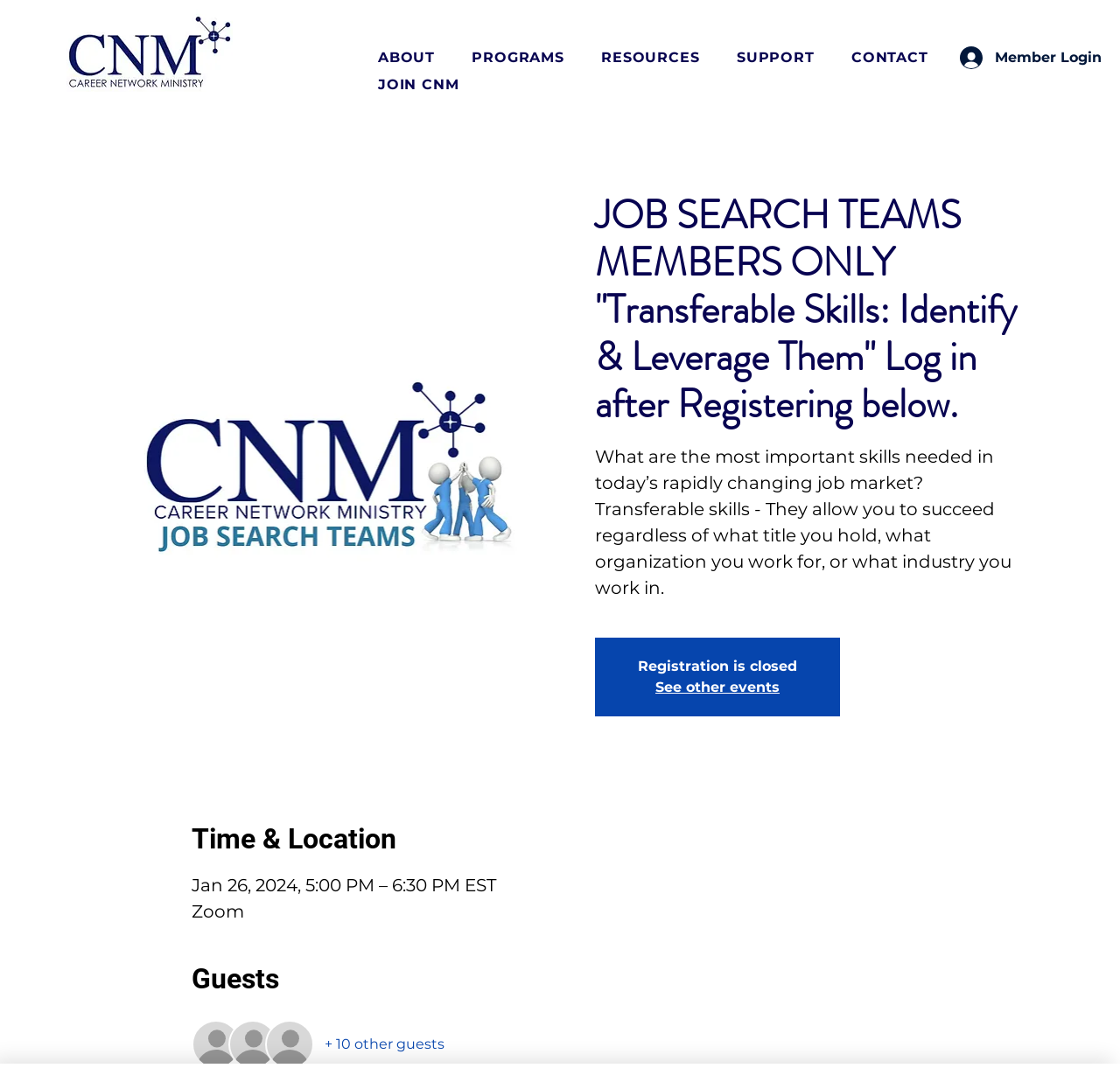Provide a thorough description of the webpage you see.

This webpage appears to be an event page for a webinar or online meeting titled "Transferable Skills: Identify & Leverage Them" hosted by Career Network Ministry (CNM). At the top left corner, there is a logo image of CNM. Below the logo, there is a navigation menu with buttons for "ABOUT", "PROGRAMS", "RESOURCES", "SUPPORT", "CONTACT", and "JOIN CNM". 

To the right of the navigation menu, there is a "Member Login" button. Below the navigation menu, there is a heading that indicates the event is only for job search team members, and it prompts users to log in after registering. 

The main content of the page is divided into sections. The first section describes the importance of transferable skills in today's job market. Below this section, there is a notice that registration is closed. There is also a link to "See other events". 

The next section displays the event details, including the time and location, which is a Zoom meeting on January 26, 2024, from 5:00 PM to 6:30 PM EST. 

Finally, there is a section for guests, which displays three small images, likely representing the event hosts or speakers, and a button to show 10 other guests.